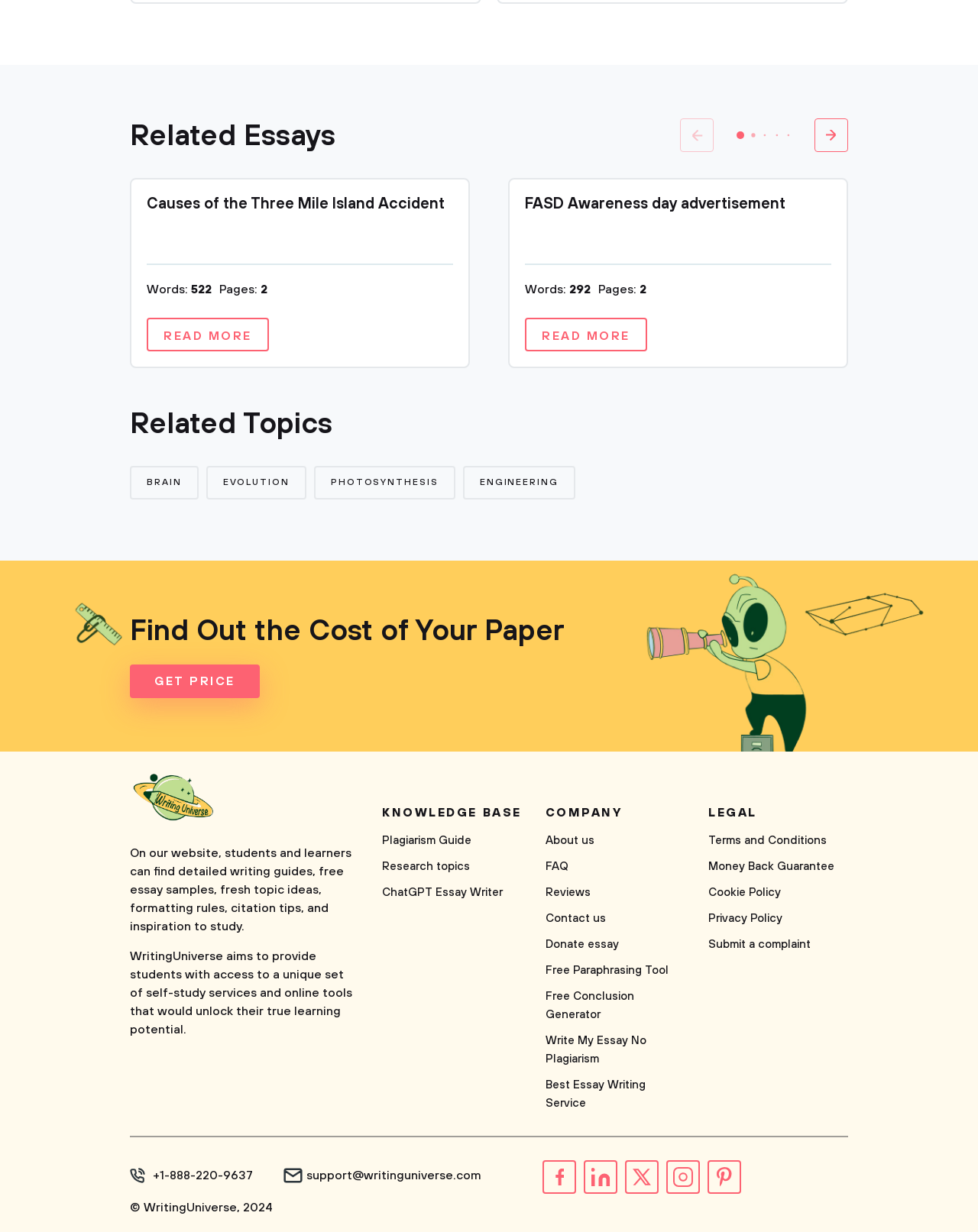What is the copyright year of WritingUniverse?
Using the image, respond with a single word or phrase.

2024